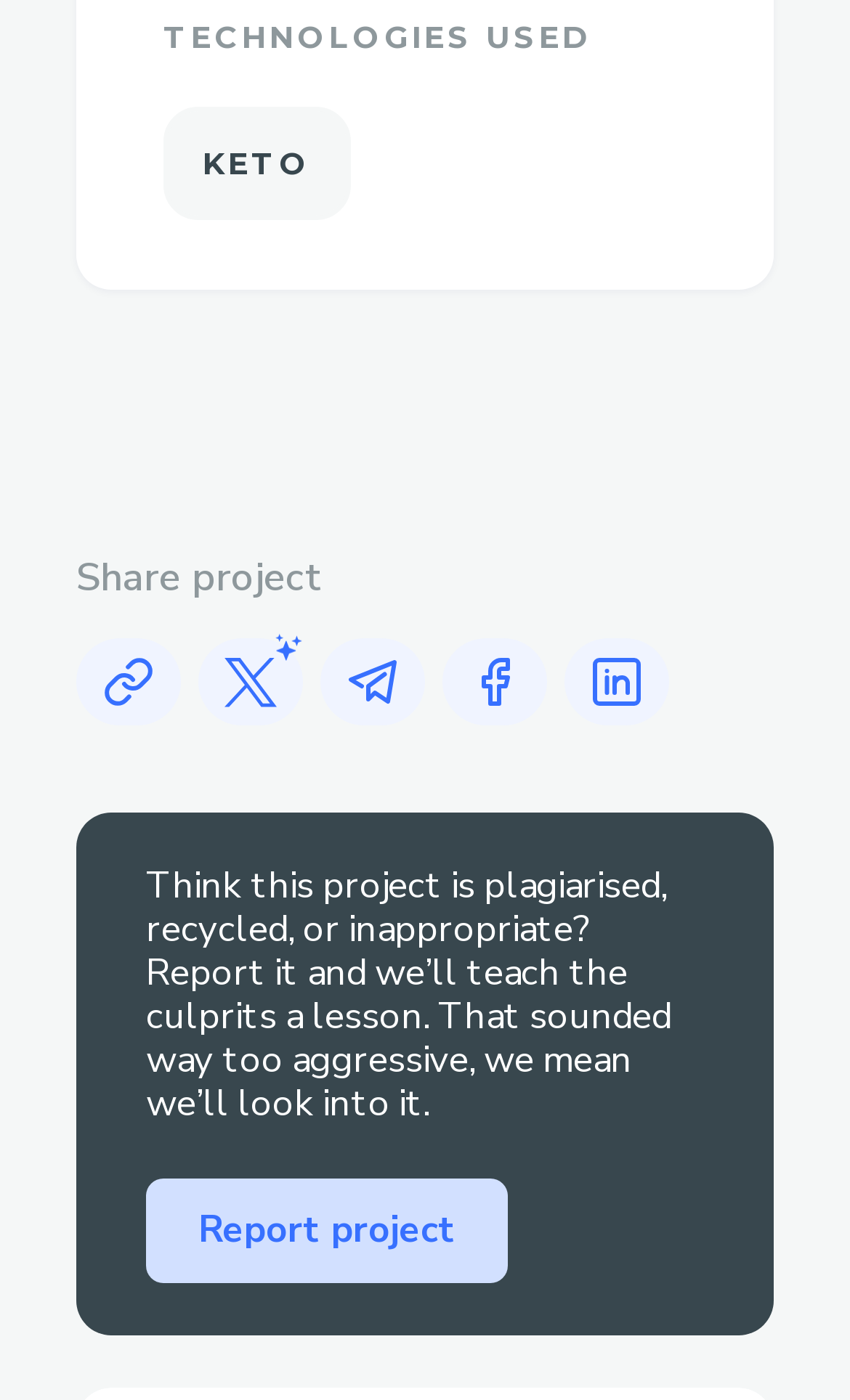Provide the bounding box coordinates of the section that needs to be clicked to accomplish the following instruction: "Click on the 'Copy Project Link' button."

[0.09, 0.455, 0.213, 0.517]